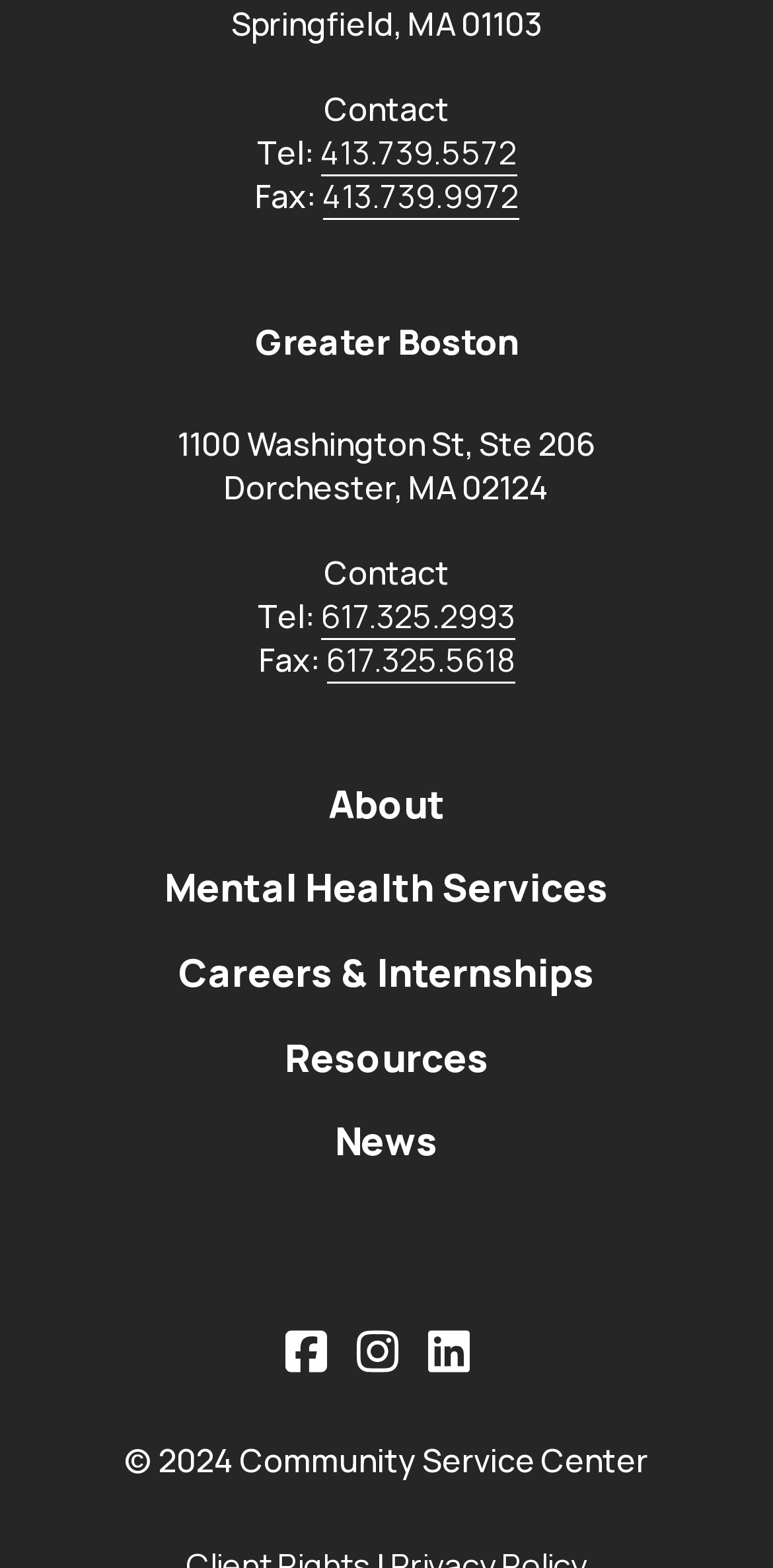Find the bounding box coordinates for the area that must be clicked to perform this action: "View contact information".

[0.419, 0.055, 0.581, 0.083]